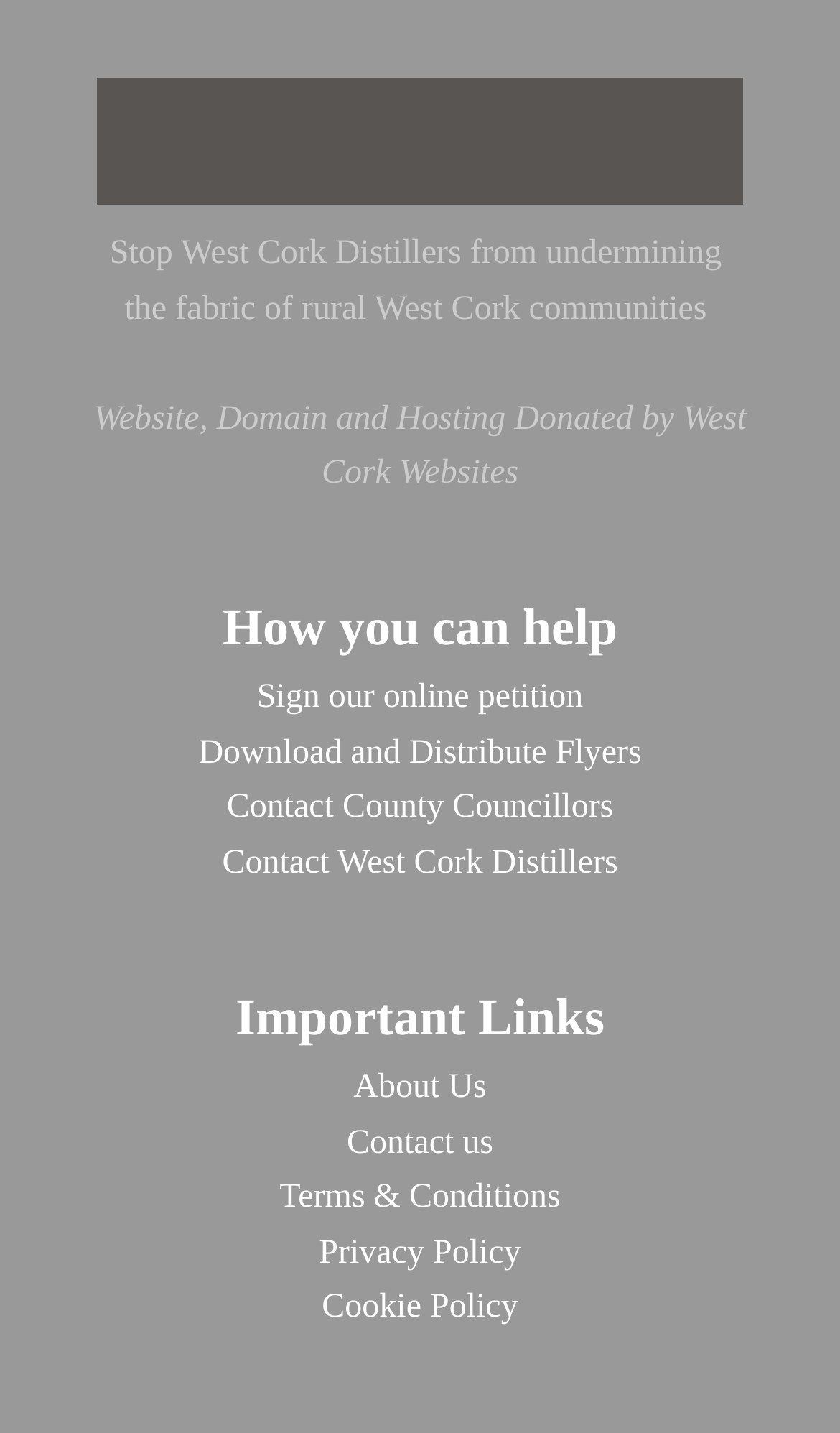Could you highlight the region that needs to be clicked to execute the instruction: "Contact County Councillors"?

[0.27, 0.545, 0.73, 0.584]